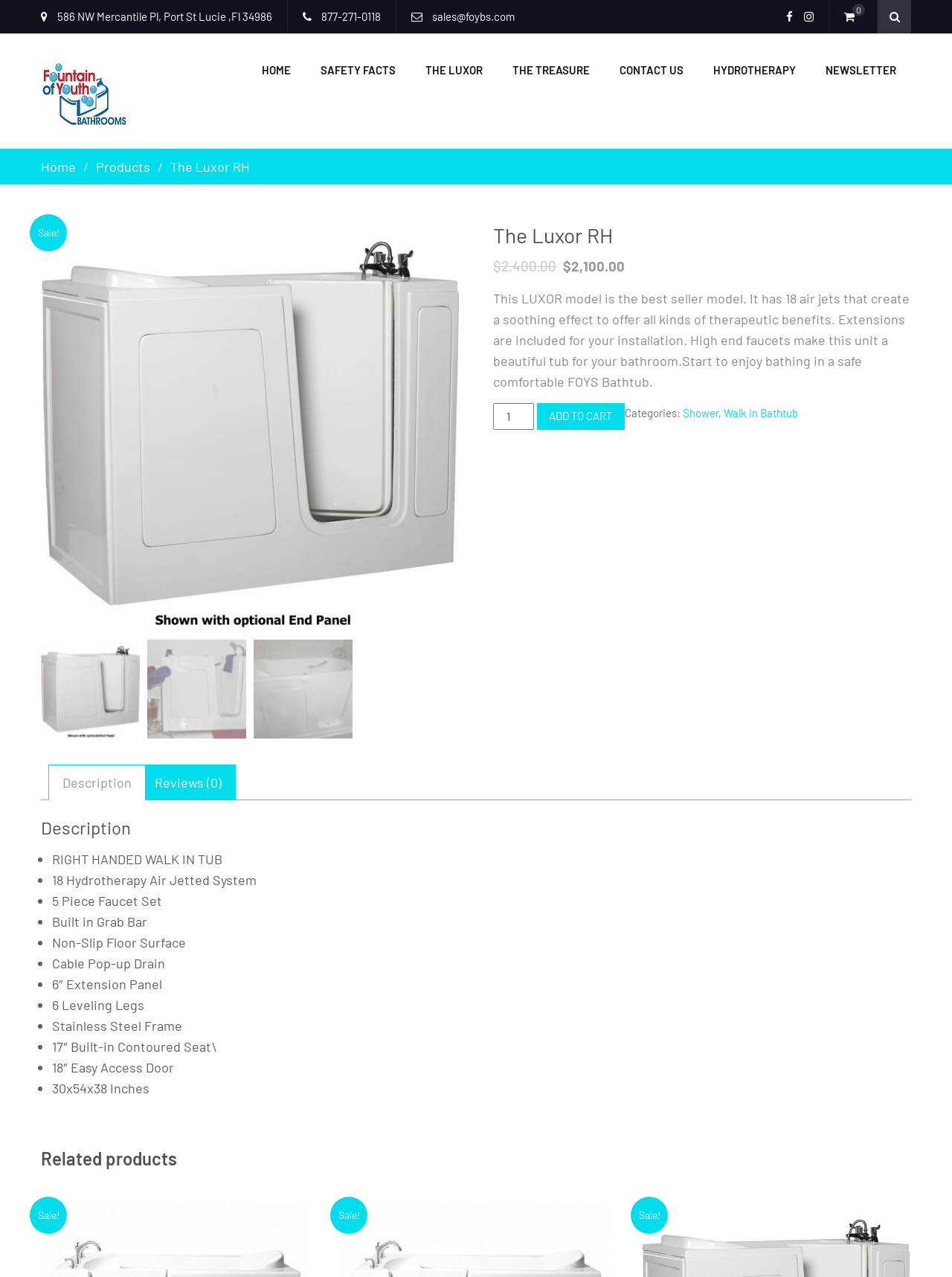Generate a thorough description of the webpage.

This webpage is about a product called "The Luxor RH" which is a walk-in bathtub. At the top of the page, there is a header section with the company's contact information, including address, phone number, and email. Below that, there are social media links and a navigation menu with links to different sections of the website.

The main content of the page is divided into two sections. On the left side, there is a product image and a brief description of the product, including its features and benefits. The description mentions that it is a best-selling model with 18 air jets that provide a soothing effect and offer therapeutic benefits. The product also comes with extensions for easy installation and high-end faucets.

On the right side, there is a section with product details, including the price, which is currently on sale. There is also a quantity selector and an "Add to Cart" button. Below that, there are links to related categories, such as "Shower" and "Walk-in Bathtub".

Further down the page, there is a tabbed section with two tabs: "Description" and "Reviews (0)". The "Description" tab is currently selected and displays a list of product features, including a 5-piece faucet set, built-in grab bar, and non-slip floor surface.

At the bottom of the page, there is a section with related products, each with a "Sale!" label.